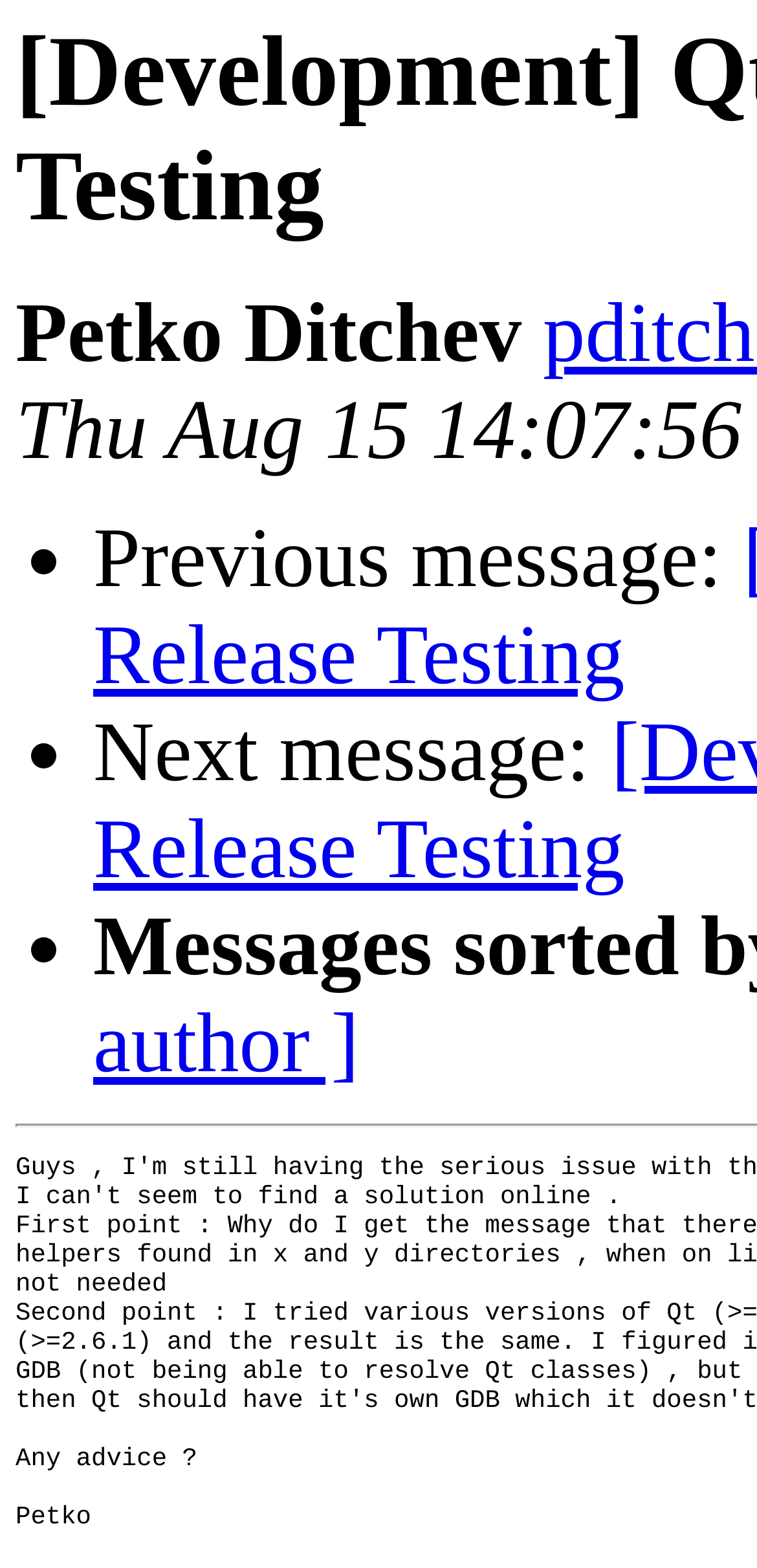Determine the heading of the webpage and extract its text content.

[Development] Qt 5.1.1 RC - Release Testing